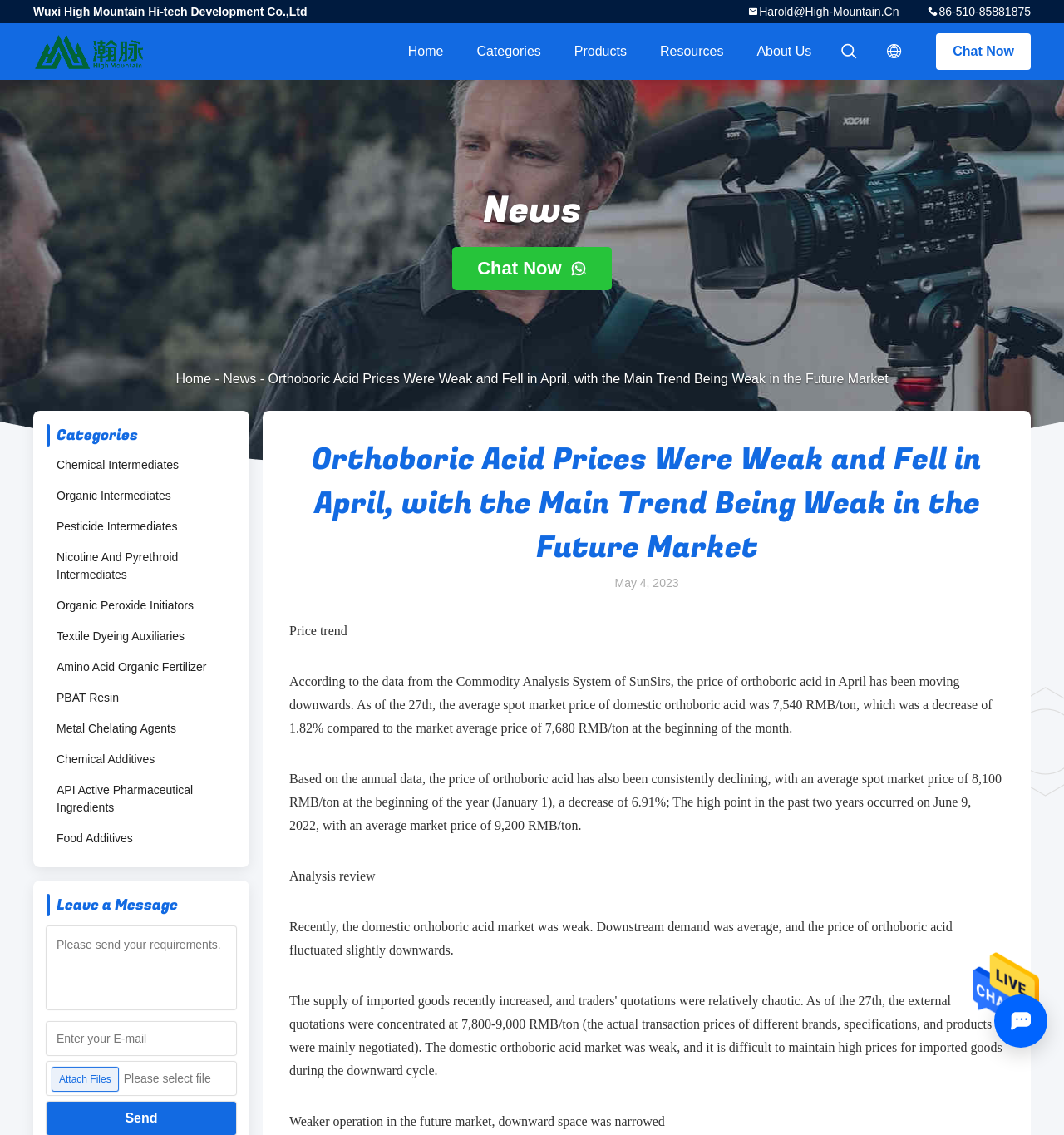Please find the bounding box coordinates of the section that needs to be clicked to achieve this instruction: "Click the 'Home' link".

[0.368, 0.021, 0.432, 0.07]